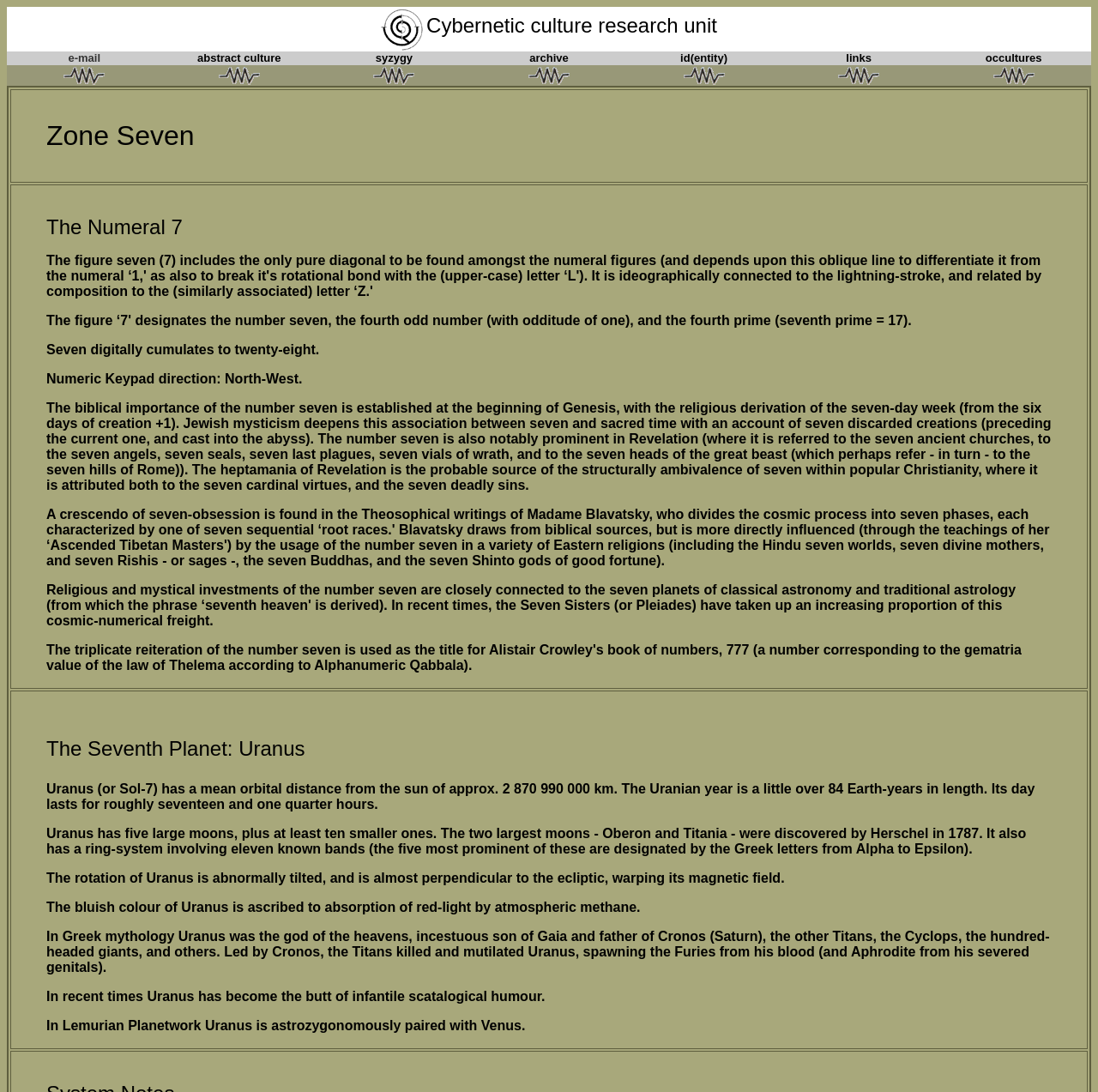What is the email address provided?
Based on the visual, give a brief answer using one word or a short phrase.

ccru9@hotmail.com